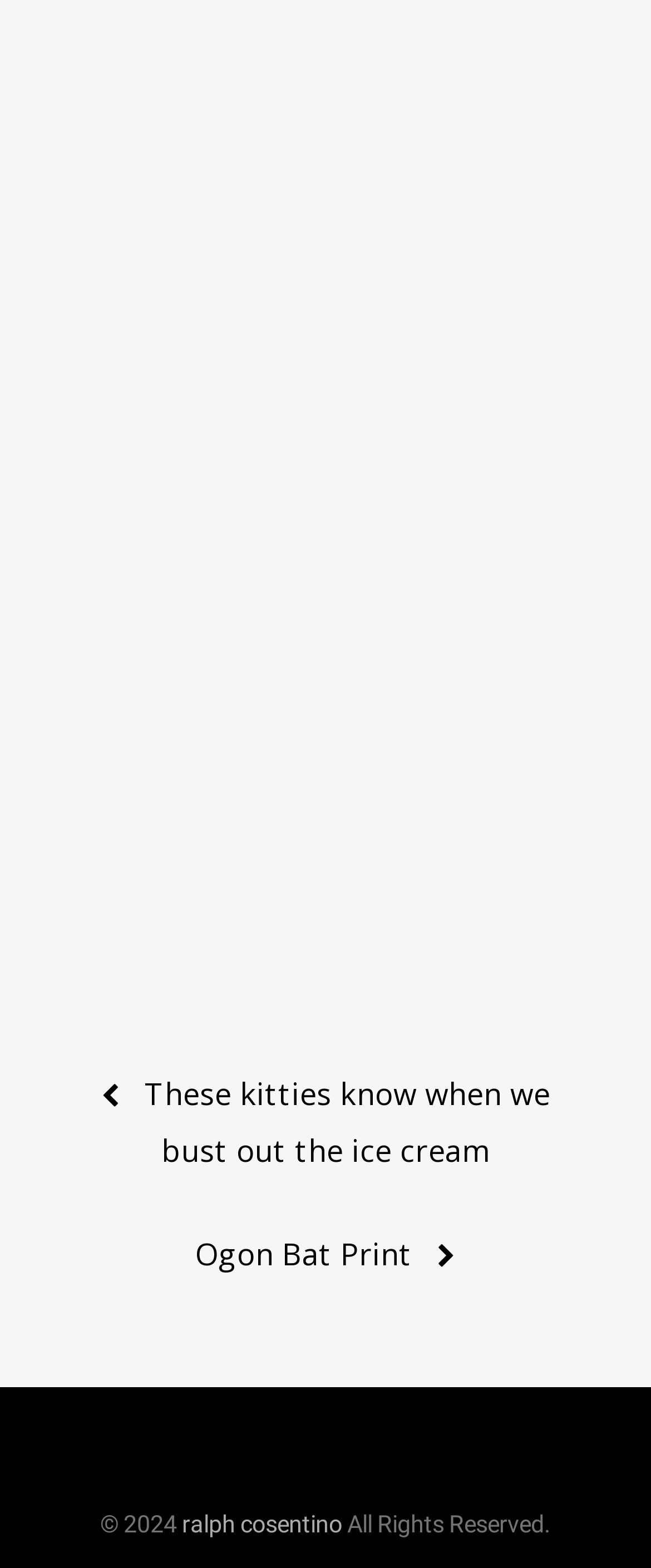Kindly respond to the following question with a single word or a brief phrase: 
What is the phrase below the copyright year?

All Rights Reserved.